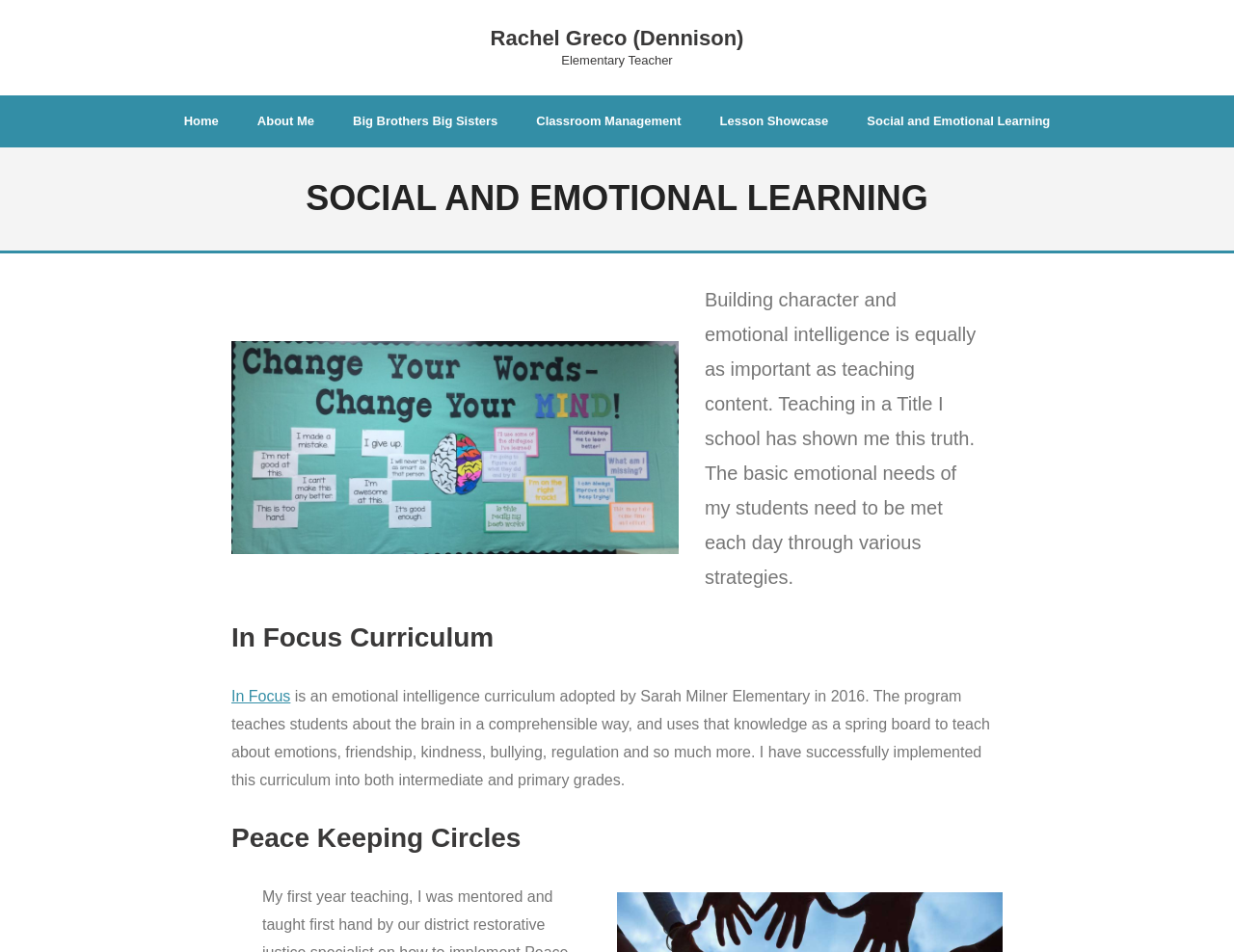Answer in one word or a short phrase: 
What is the name of the curriculum adopted by Sarah Milner Elementary?

In Focus